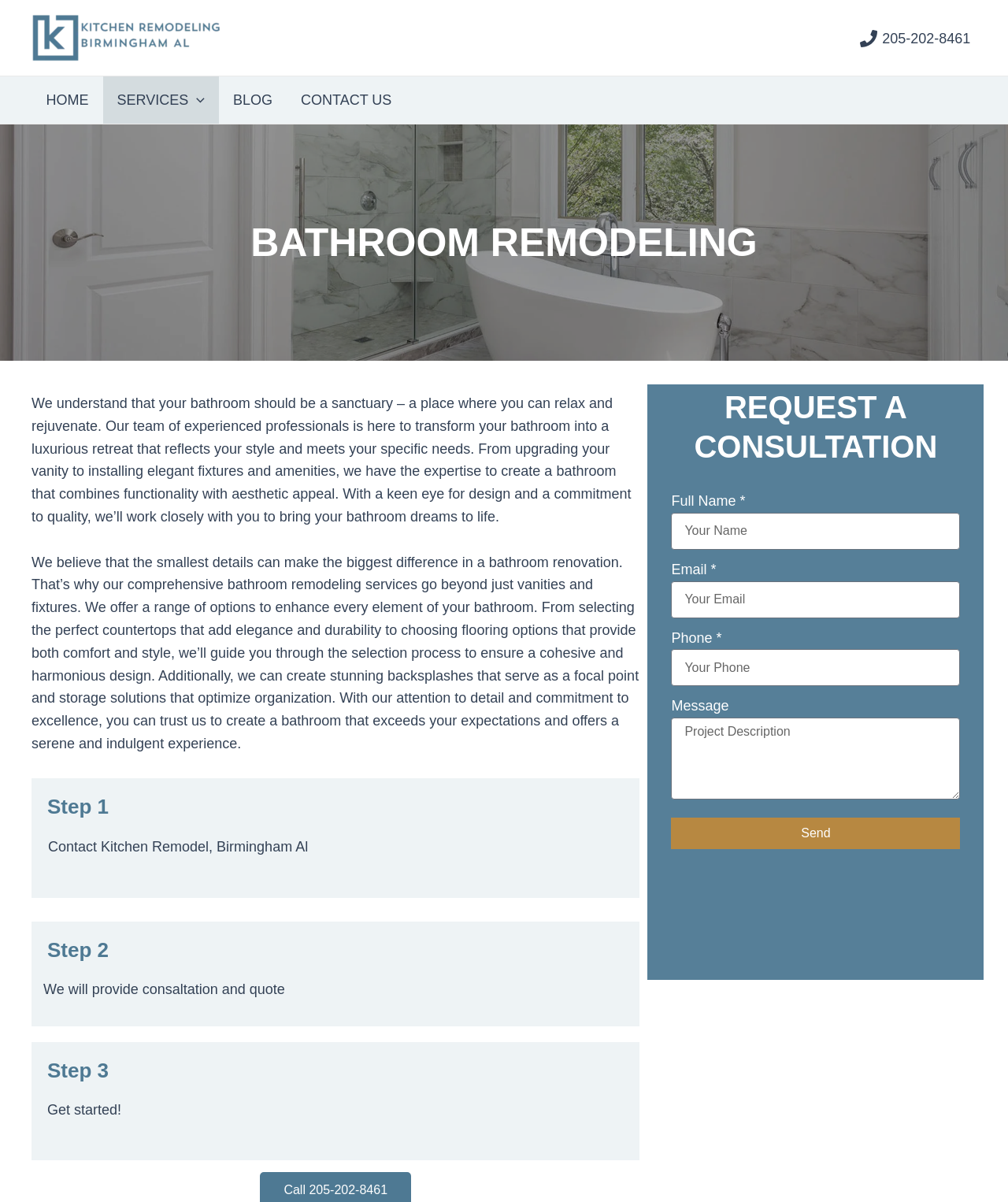Using the element description: "Contact us", determine the bounding box coordinates. The coordinates should be in the format [left, top, right, bottom], with values between 0 and 1.

[0.284, 0.064, 0.403, 0.103]